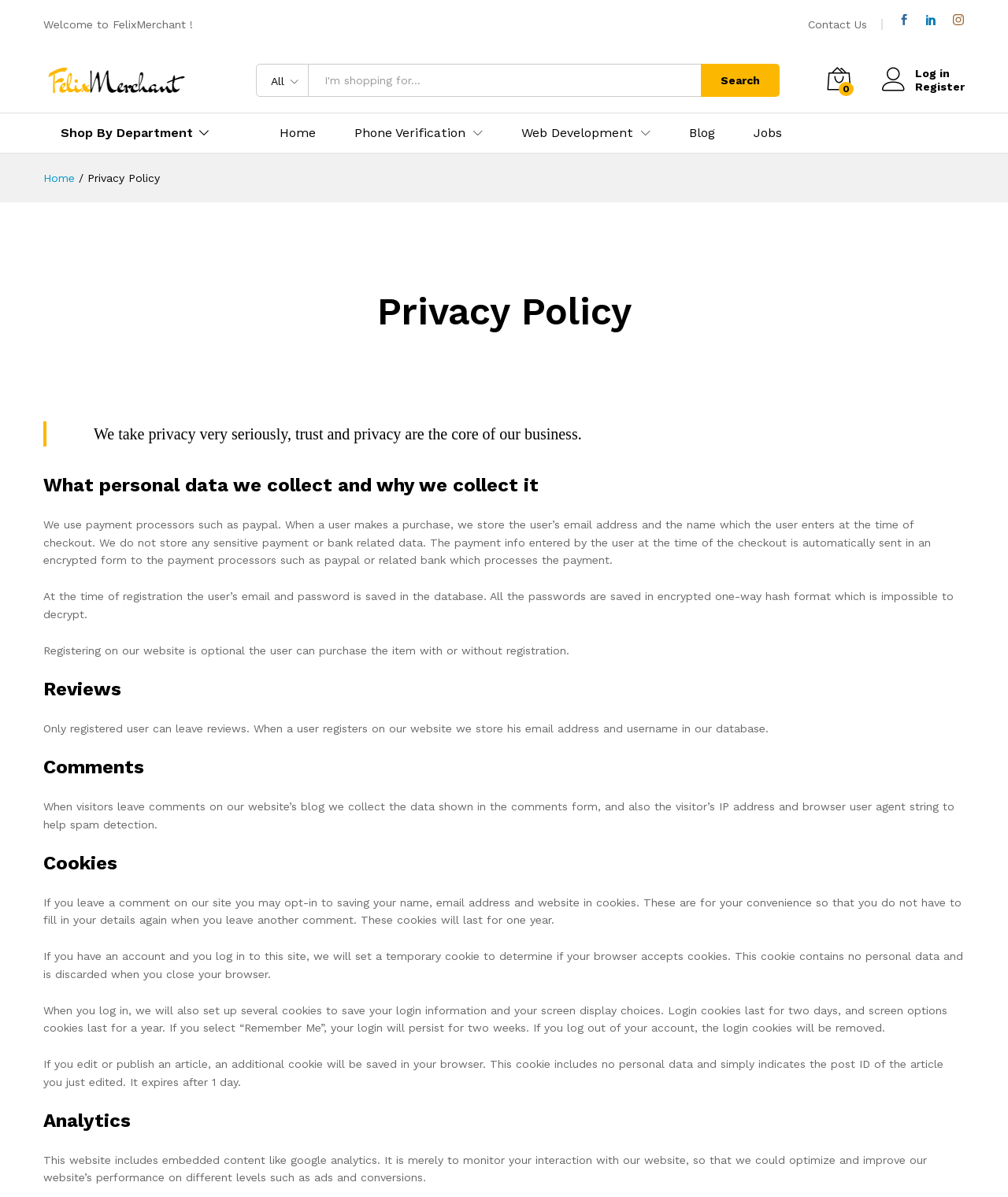Locate the bounding box coordinates of the area you need to click to fulfill this instruction: 'Click the 'Contact Us' link'. The coordinates must be in the form of four float numbers ranging from 0 to 1: [left, top, right, bottom].

[0.802, 0.015, 0.86, 0.025]